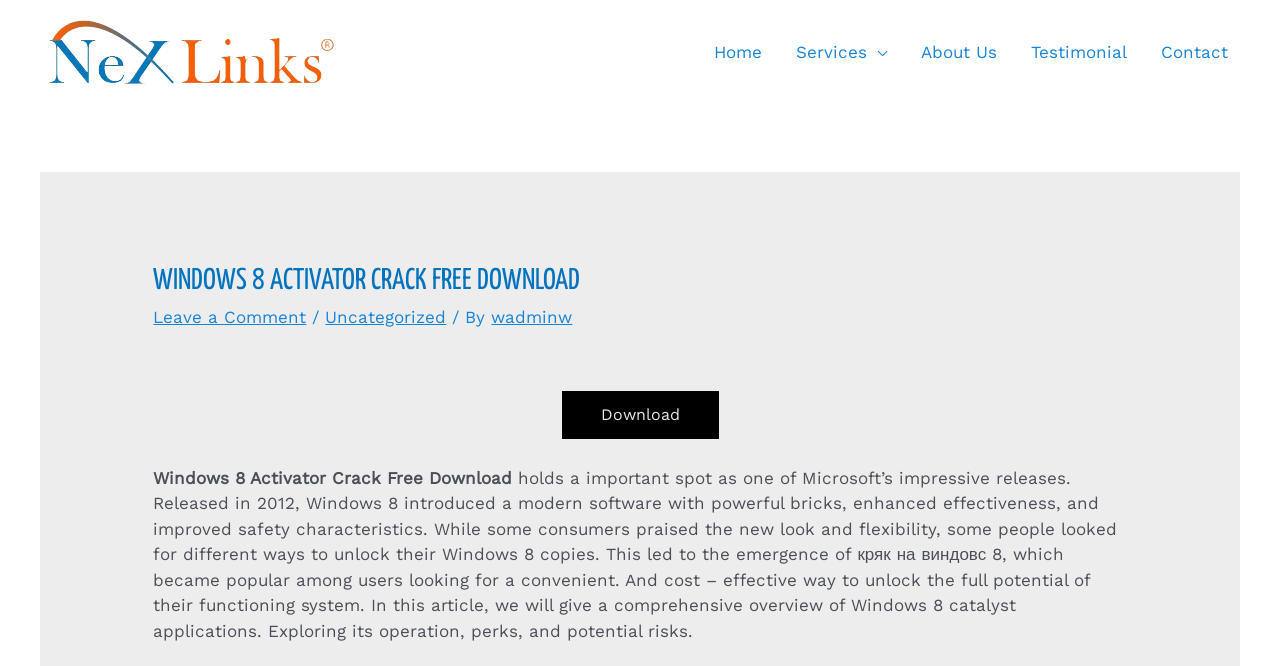Identify the bounding box coordinates for the region to click in order to carry out this instruction: "Click on the 'Leave a Comment' link". Provide the coordinates using four float numbers between 0 and 1, formatted as [left, top, right, bottom].

[0.12, 0.461, 0.239, 0.491]